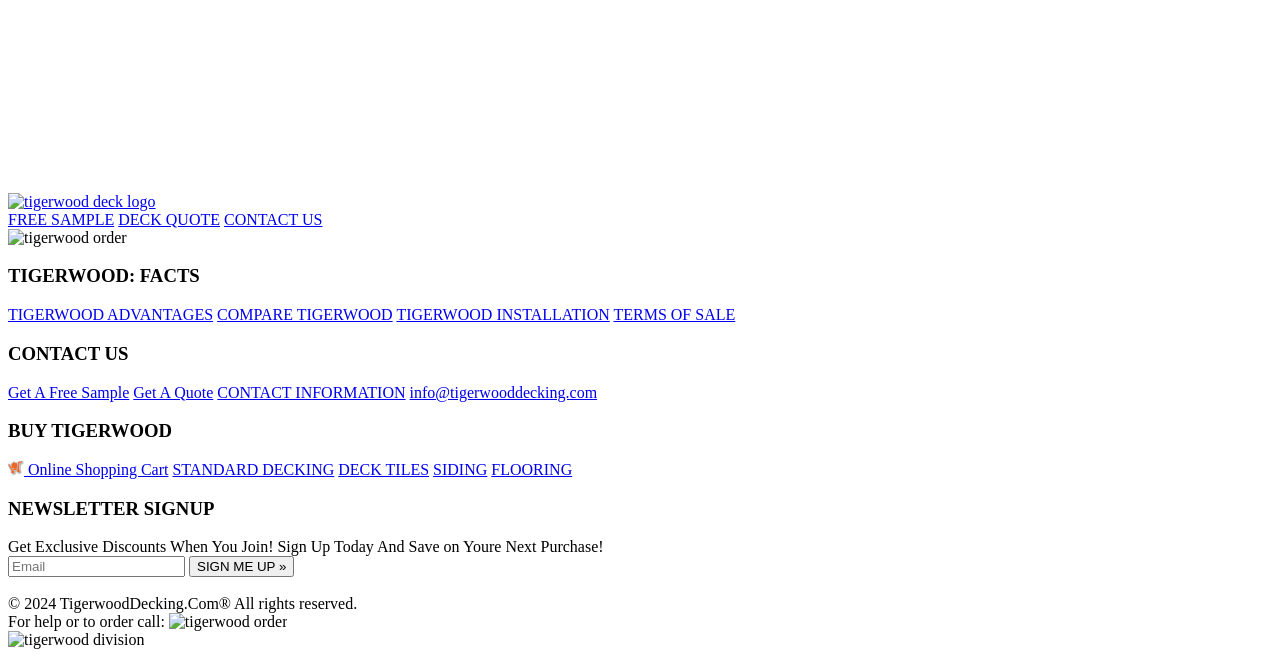Point out the bounding box coordinates of the section to click in order to follow this instruction: "View shopping cart by clicking on the shopping cart icon".

[0.006, 0.702, 0.132, 0.728]